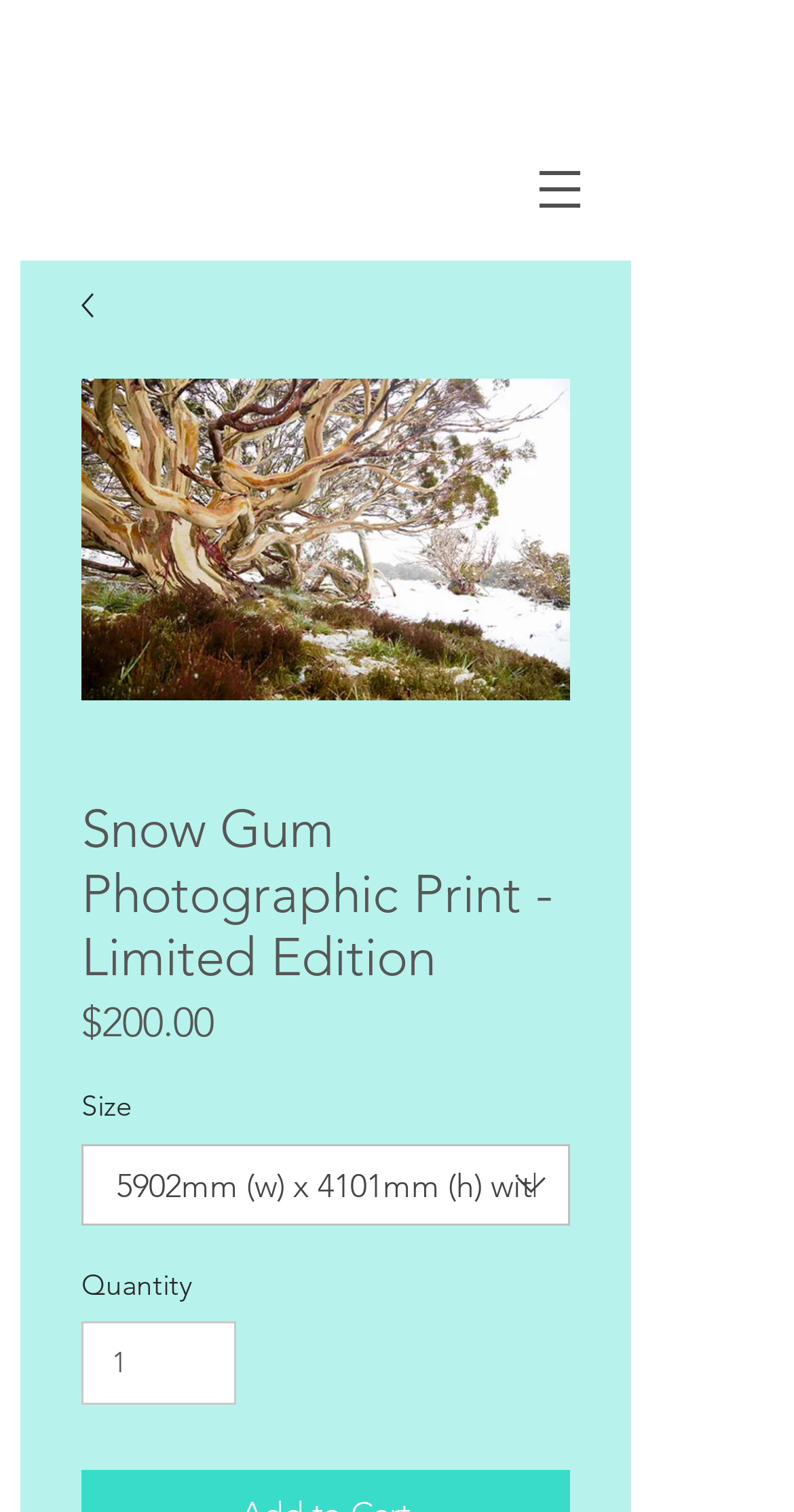Your task is to find and give the main heading text of the webpage.

Snow Gum Photographic Print - Limited Edition